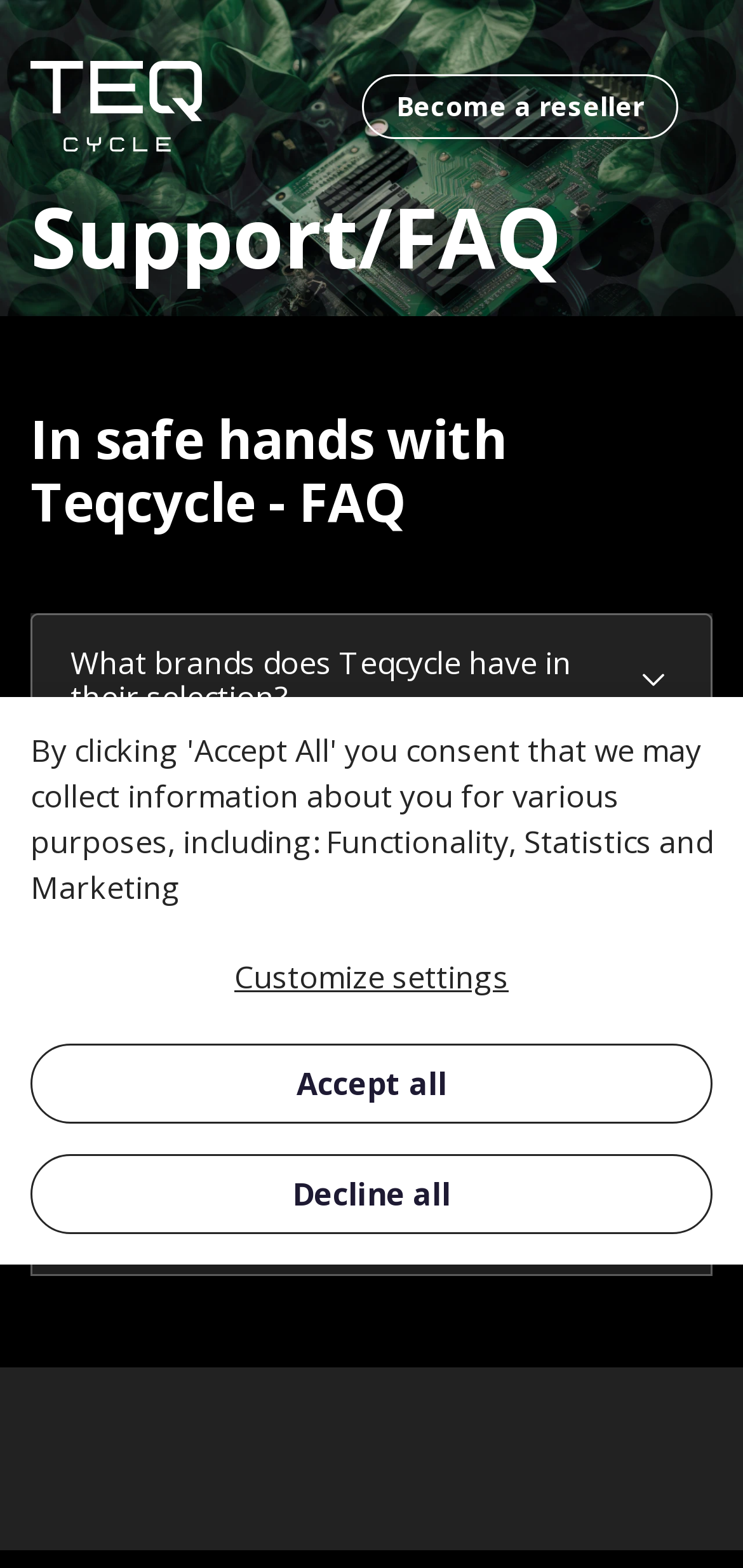Use a single word or phrase to answer the question:
What brands of laptops are mentioned on this webpage?

HP, Lenovo, Dell, Apple